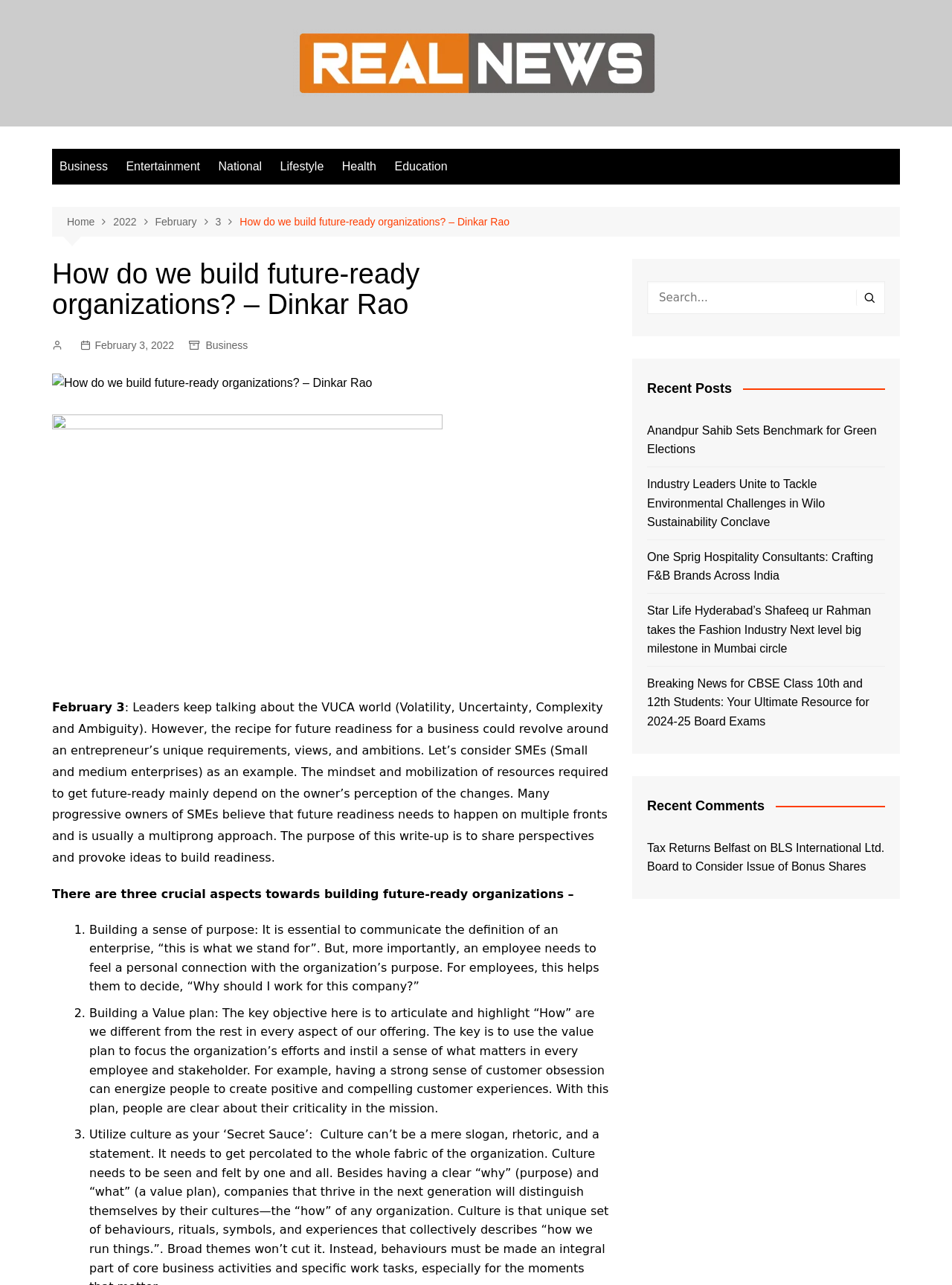What is the purpose of the article?
Please use the image to deliver a detailed and complete answer.

The purpose of the article can be determined by reading the introductory paragraph, which states that the purpose of the write-up is to share perspectives and provoke ideas to build readiness.